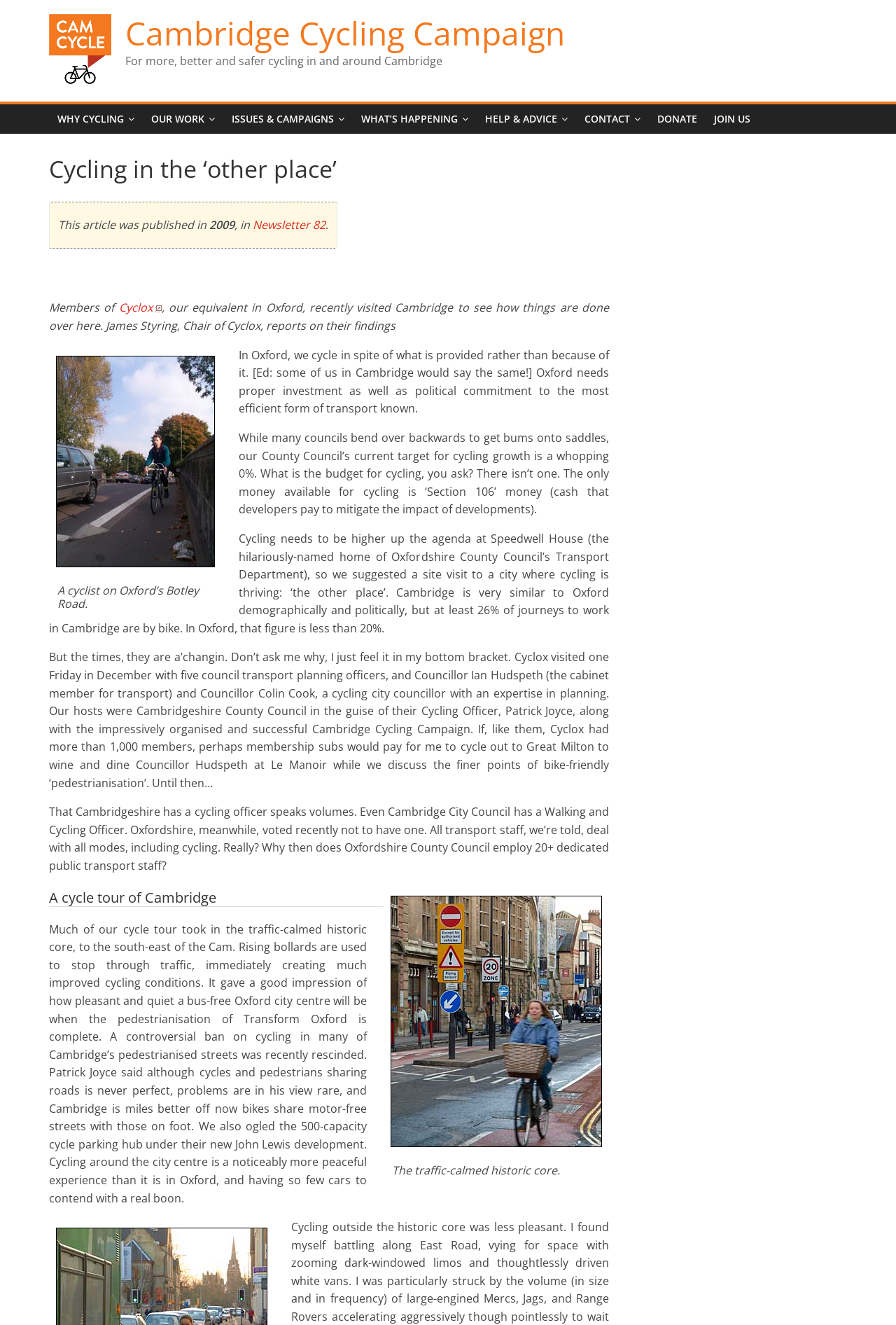What is the name of the city councillor with expertise in planning mentioned in the article?
Look at the screenshot and give a one-word or phrase answer.

Councillor Colin Cook